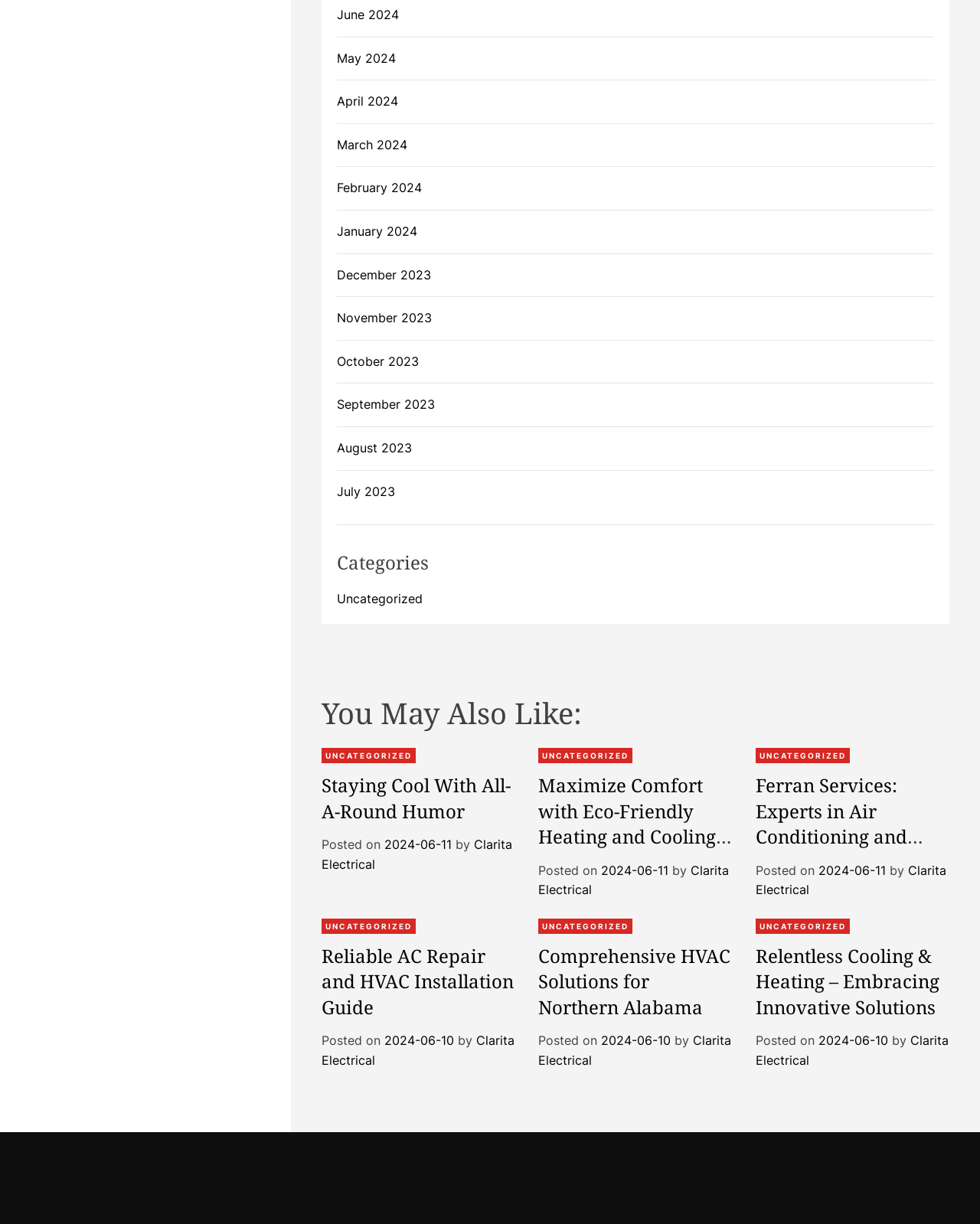Please answer the following question using a single word or phrase: 
What is the title of the third article?

Ferran Services: Experts in Air Conditioning and HVAC Solutions